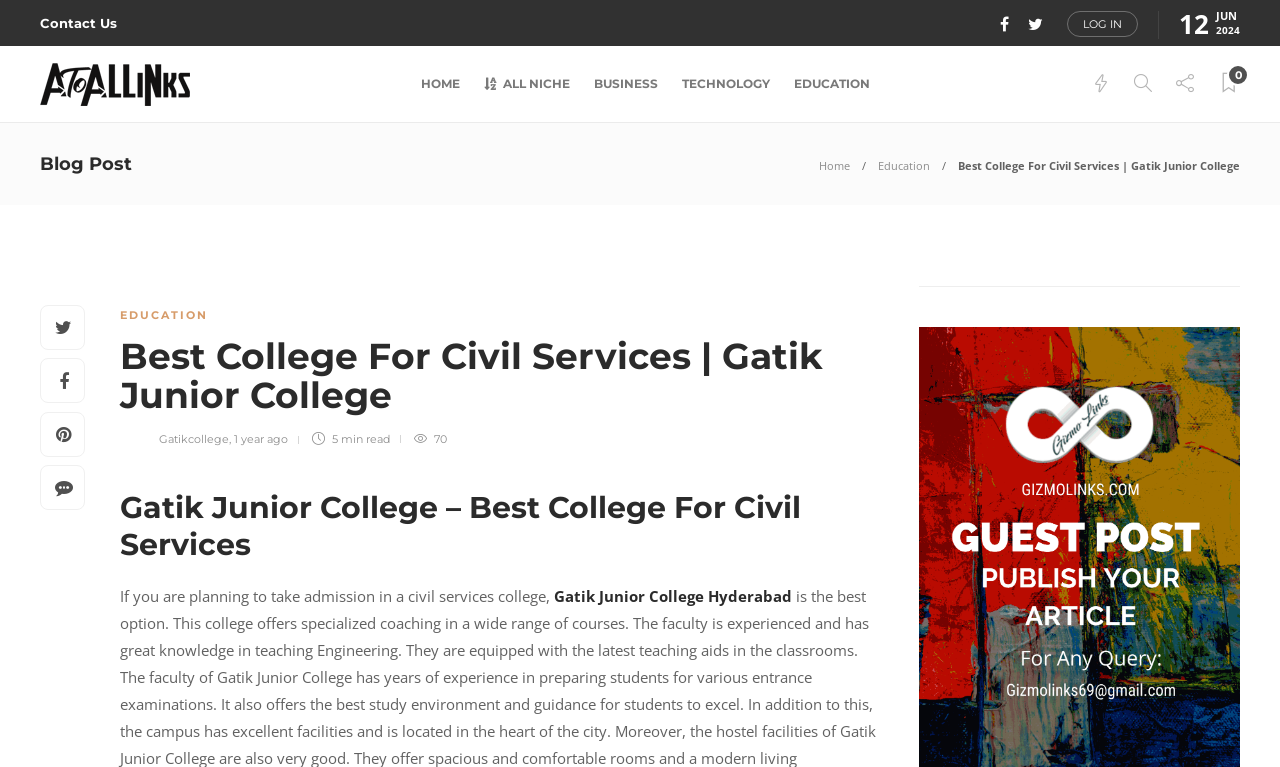Please provide a comprehensive response to the question based on the details in the image: What is the duration of the blog post?

The duration of the blog post can be found in the static text '5 min' which is present below the heading 'Blog Post' and seems to be the reading time of the post.